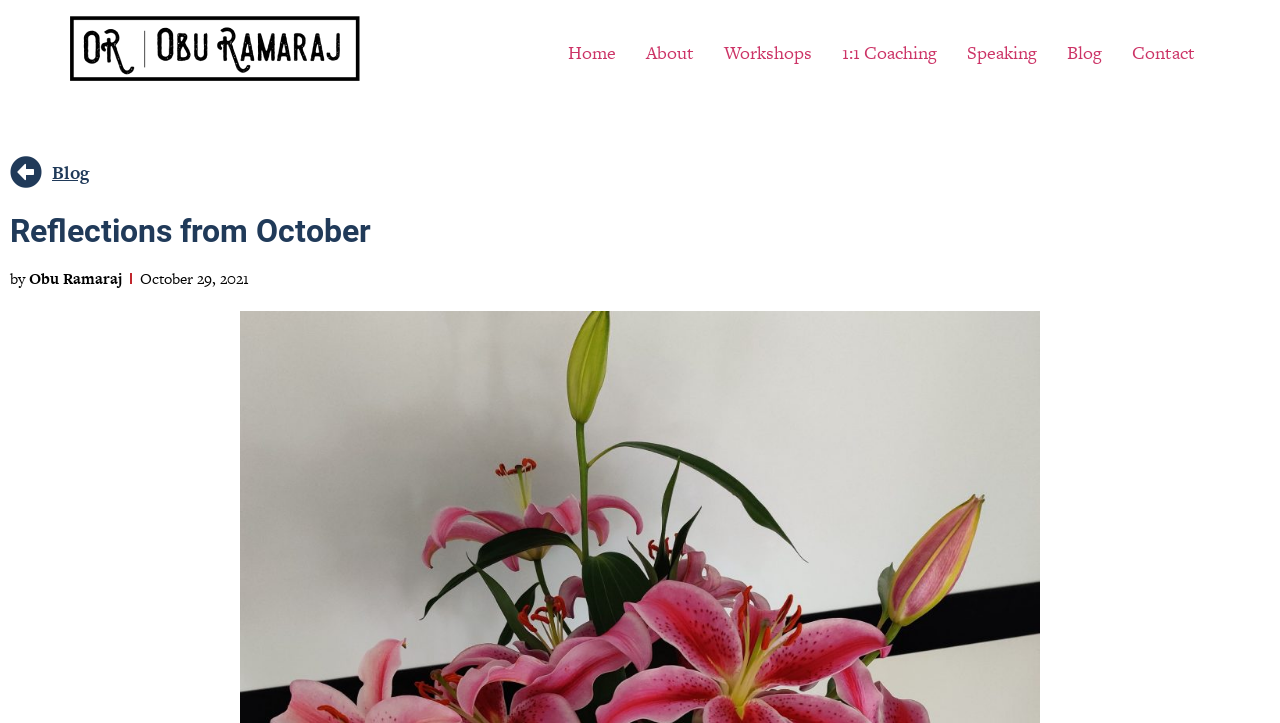How many images are on the page?
Using the information from the image, give a concise answer in one word or a short phrase.

1